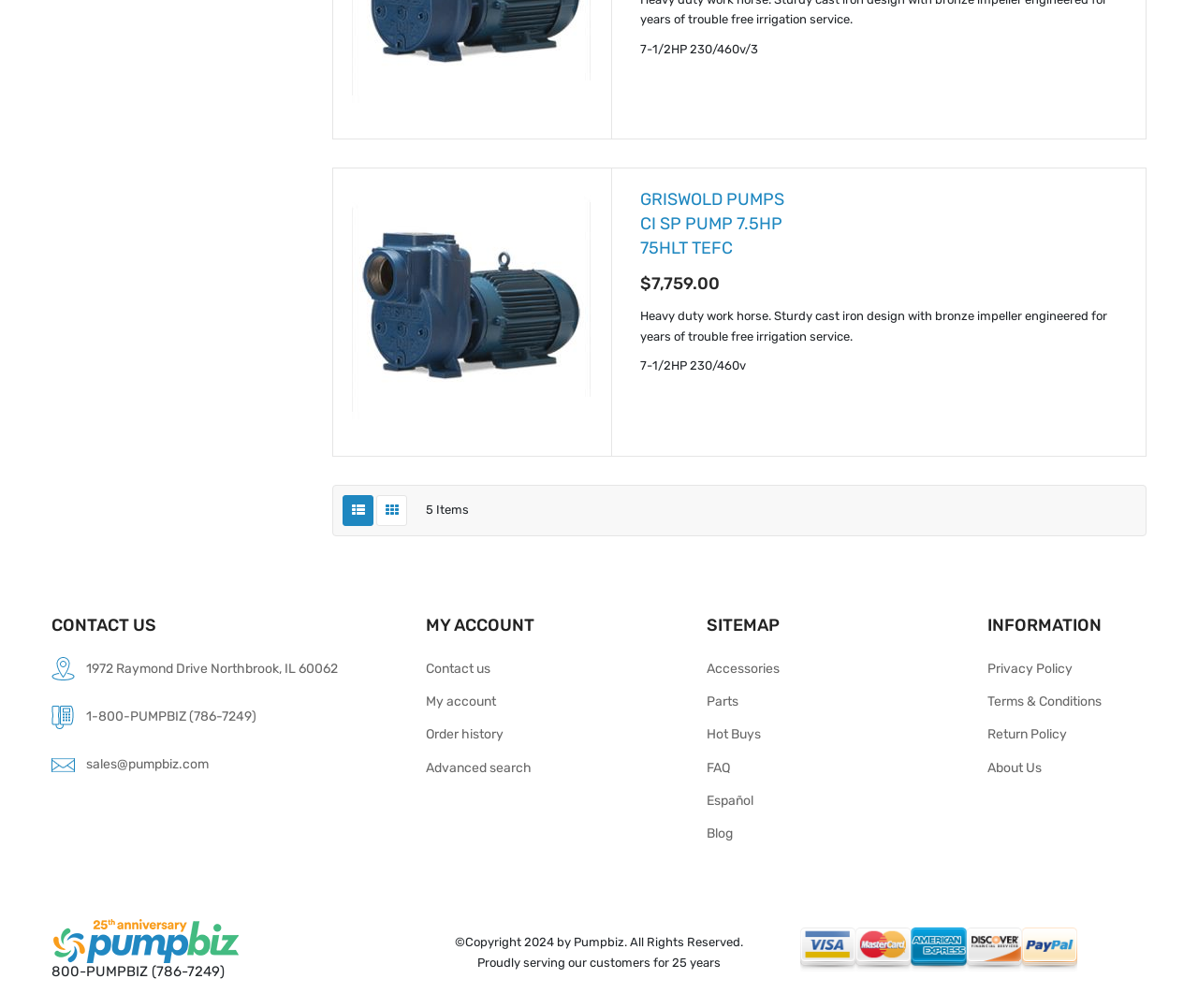Please determine the bounding box coordinates, formatted as (top-left x, top-left y, bottom-right x, bottom-right y), with all values as floating point numbers between 0 and 1. Identify the bounding box of the region described as: parent_node: 800-PUMPBIZ (786-7249) title="Home"

[0.043, 0.912, 0.199, 0.956]